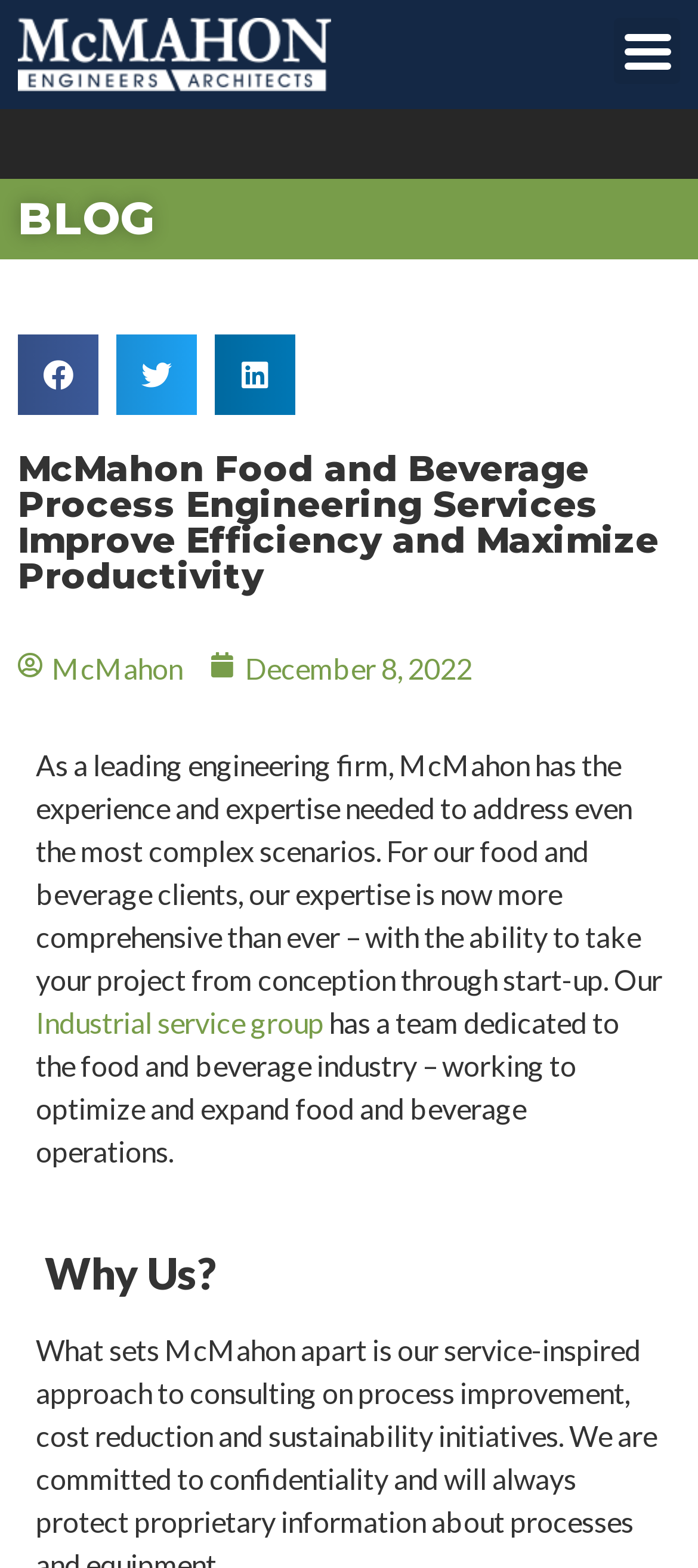Using the provided description: "McMahon", find the bounding box coordinates of the corresponding UI element. The output should be four float numbers between 0 and 1, in the format [left, top, right, bottom].

[0.026, 0.413, 0.262, 0.44]